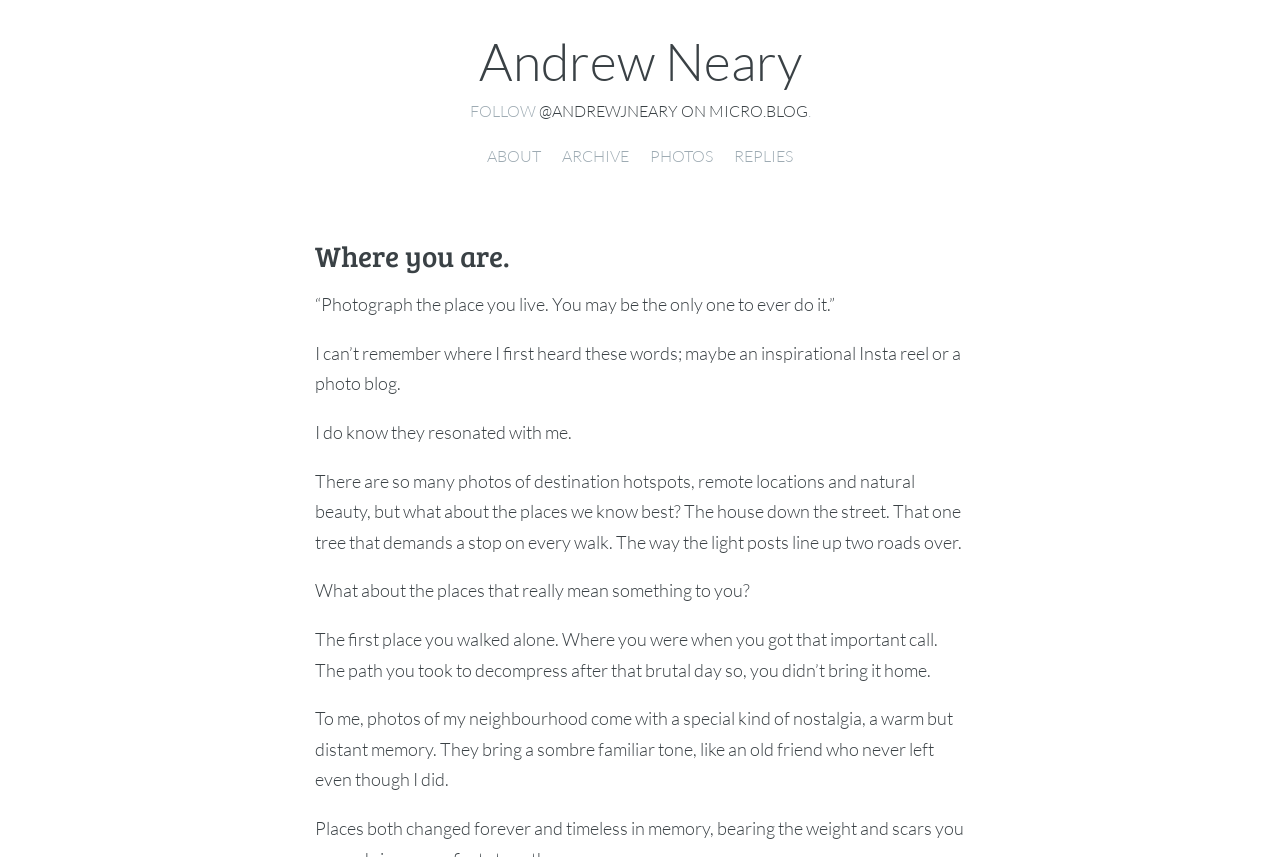What is the theme of the photographs mentioned on this webpage?
Based on the image, give a one-word or short phrase answer.

Neighbourhood